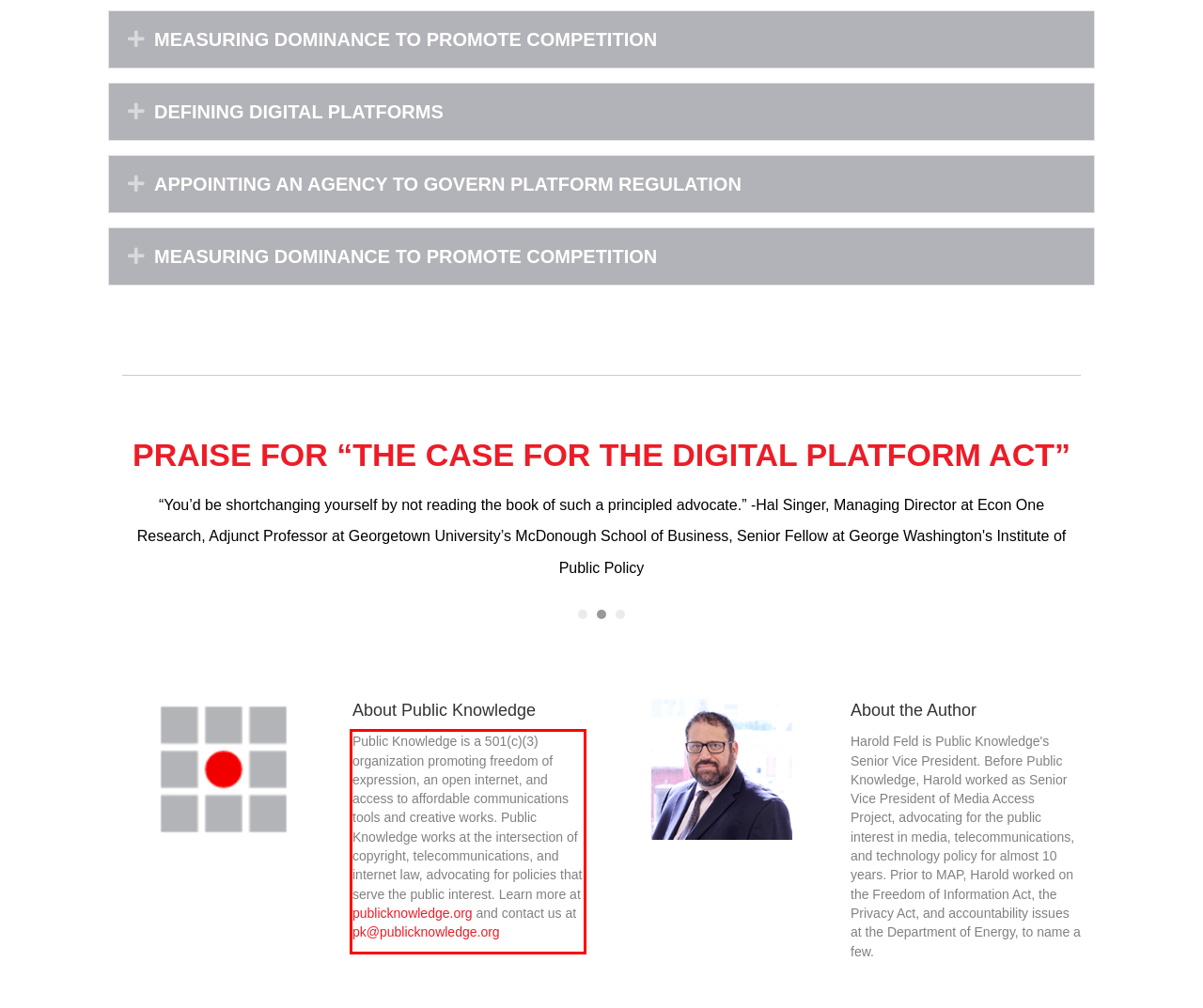Observe the screenshot of the webpage that includes a red rectangle bounding box. Conduct OCR on the content inside this red bounding box and generate the text.

Public Knowledge is a 501(c)(3) organization promoting freedom of expression, an open internet, and access to affordable communications tools and creative works. Public Knowledge works at the intersection of copyright, telecommunications, and internet law, advocating for policies that serve the public interest. Learn more at publicknowledge.org and contact us at pk@publicknowledge.org